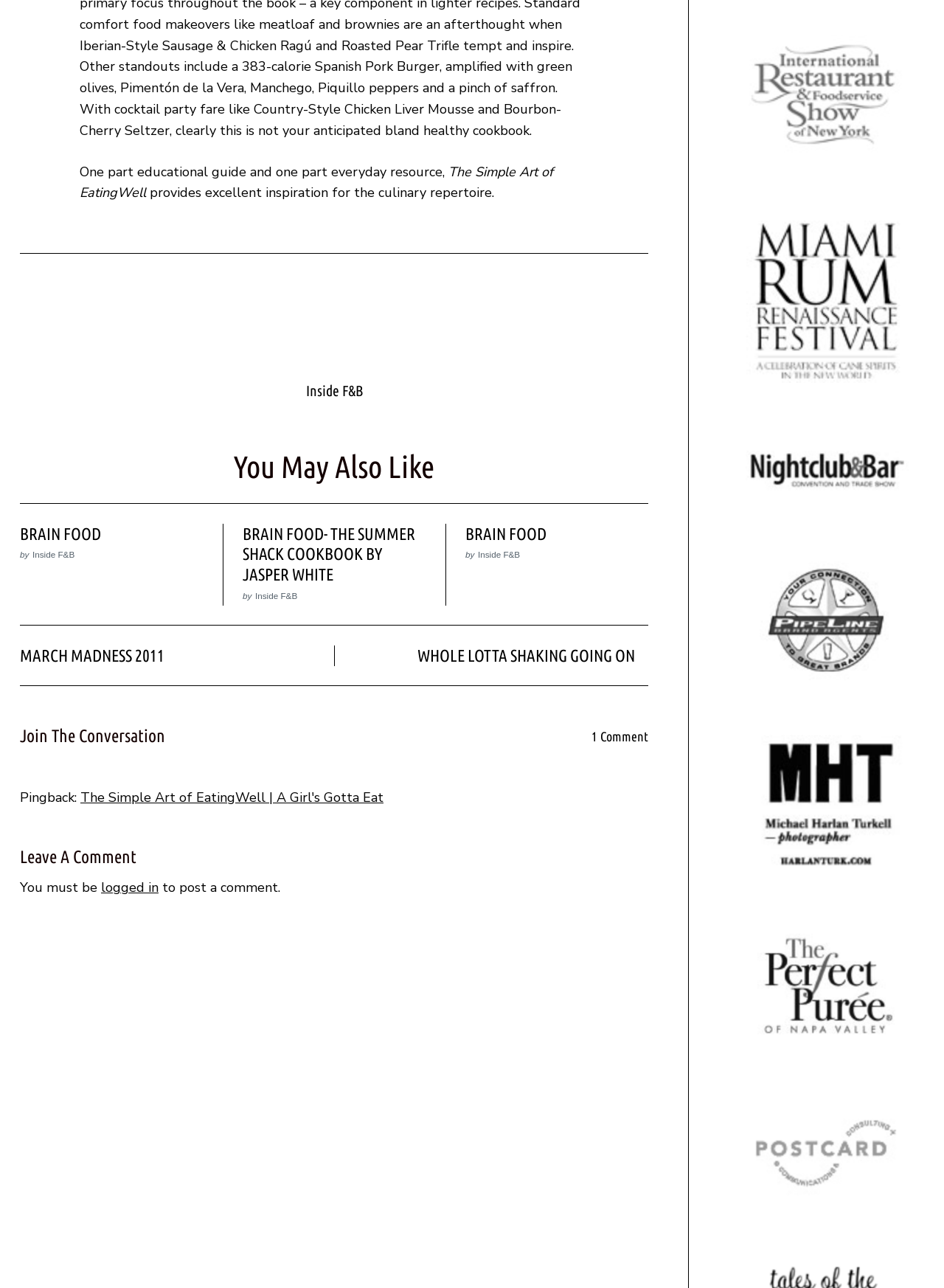What is the title of the related post?
Could you please answer the question thoroughly and with as much detail as possible?

The title of the related post can be found in the link element with the text 'MARCH MADNESS 2011' which is located near the bottom of the webpage, specifically in the element with ID 195.